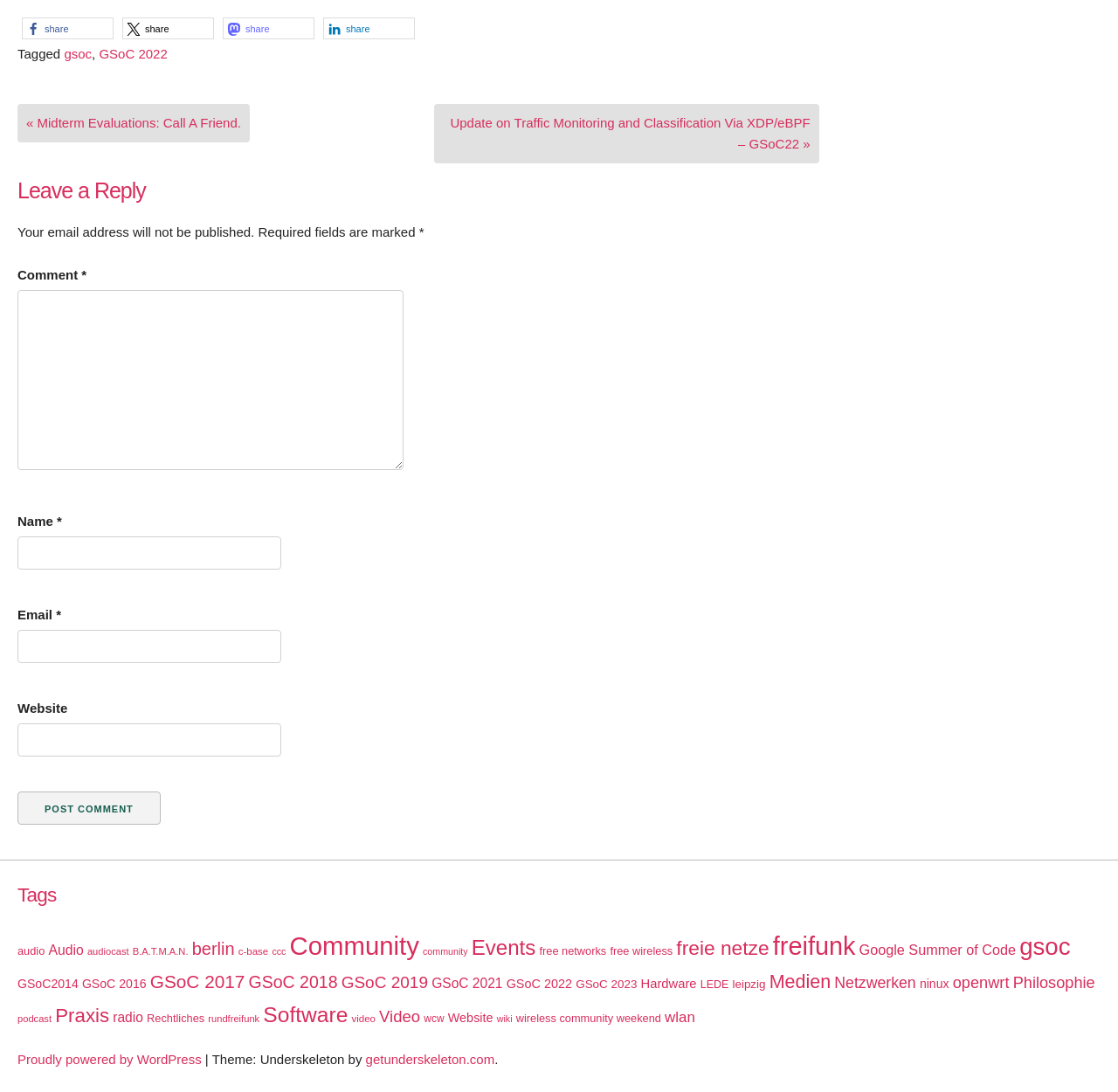Please answer the following question using a single word or phrase: What are the tags related to?

GSoC, freifunk, community